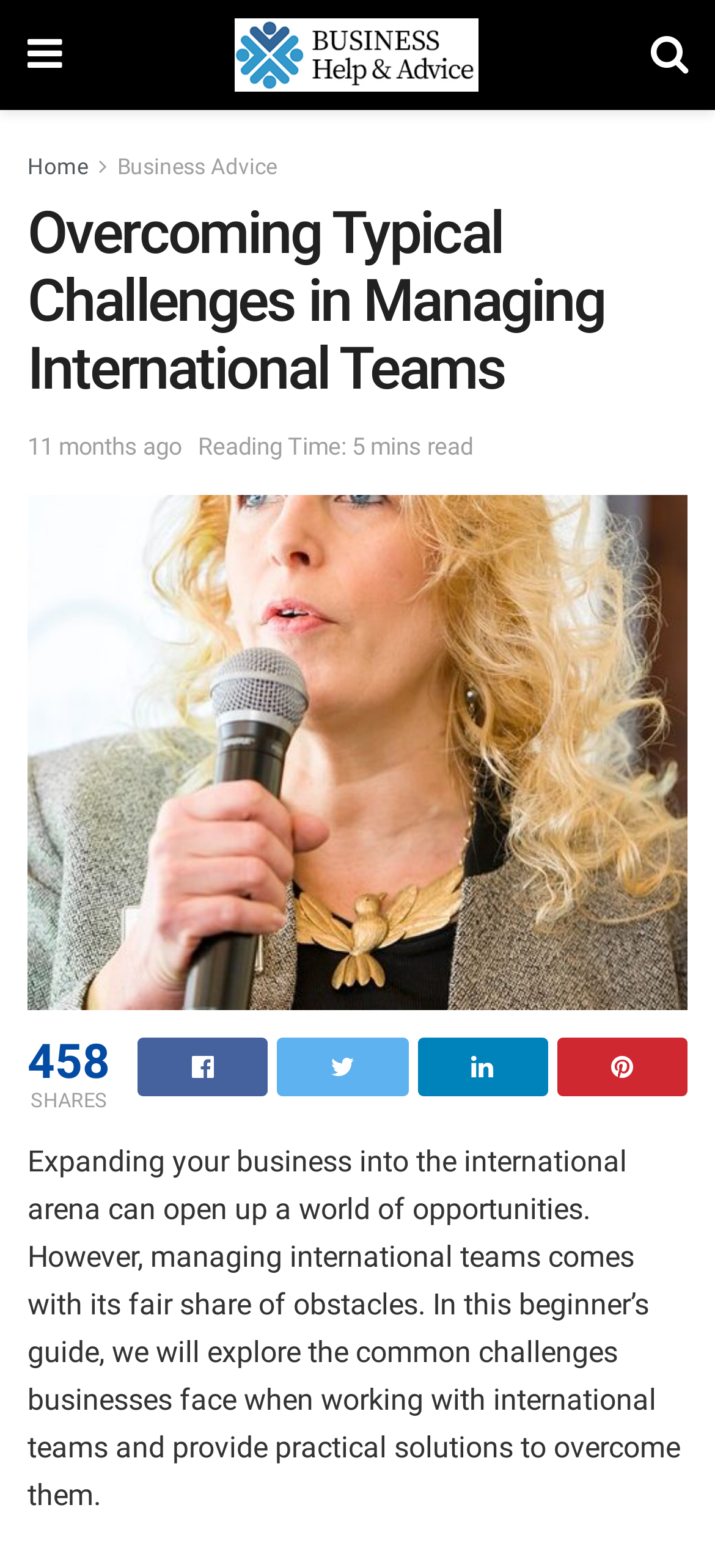Give a concise answer of one word or phrase to the question: 
What is the type of the image at the top of the page?

Business Help and Advice